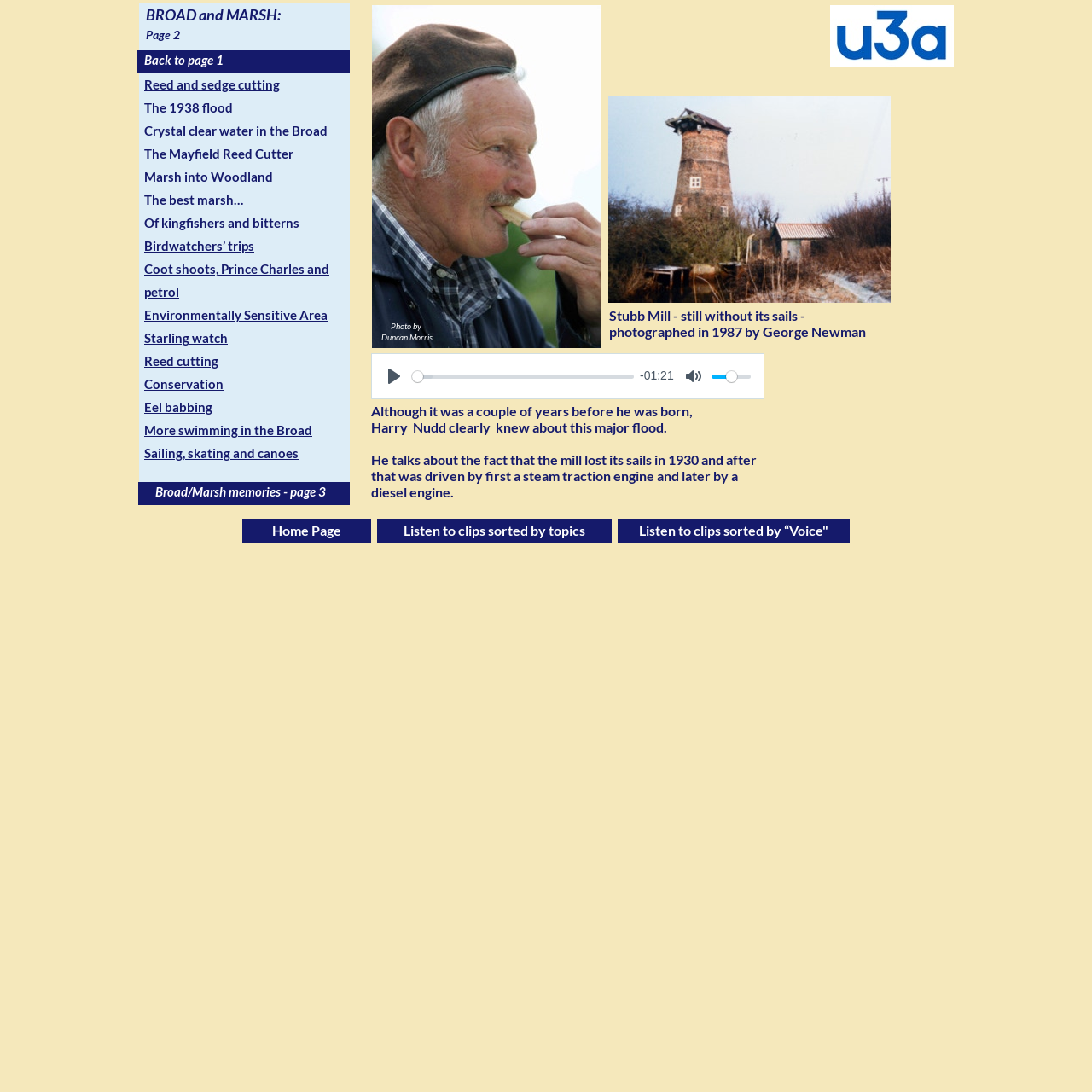What is the name of the person who took the photo of Stubb Mill?
Using the image as a reference, give a one-word or short phrase answer.

George Newman